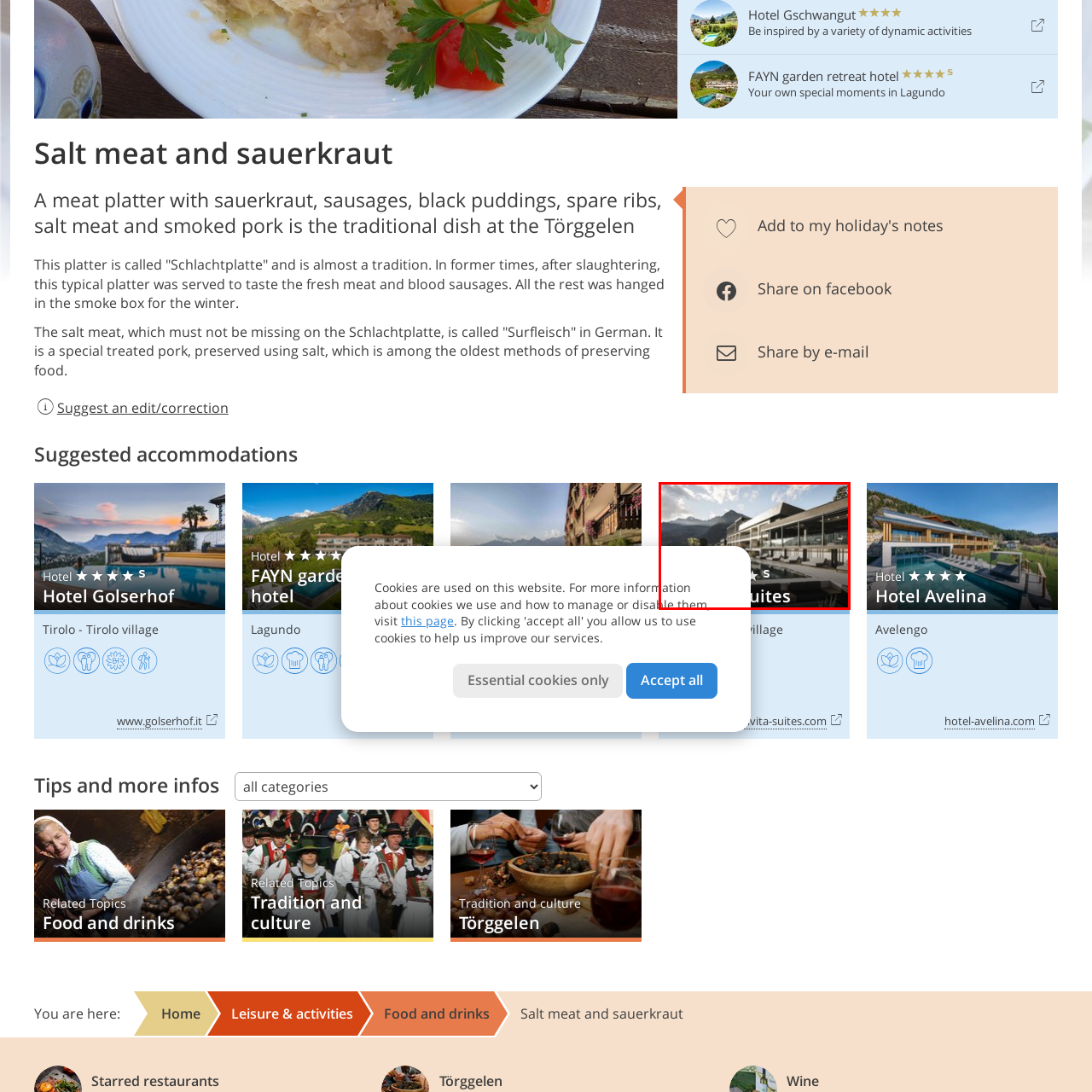Give a detailed caption for the image that is encased within the red bounding box.

The image showcases the elegant architecture of the SomVita Suites, a luxurious hotel that boasts a contemporary design and offers stunning views of the surrounding mountains. With its sleek lines, expansive glass façades, and a serene outdoor pool area, the hotel exemplifies modern comfort blended with natural beauty. The setting is ideal for relaxation and enjoyment, highlighting the hotel’s emphasis on providing a superior experience. The caption includes details about its classification as a four-star superior hotel, promising guests a memorable and exclusive stay in a picturesque location, perfect for both leisure and exploration.